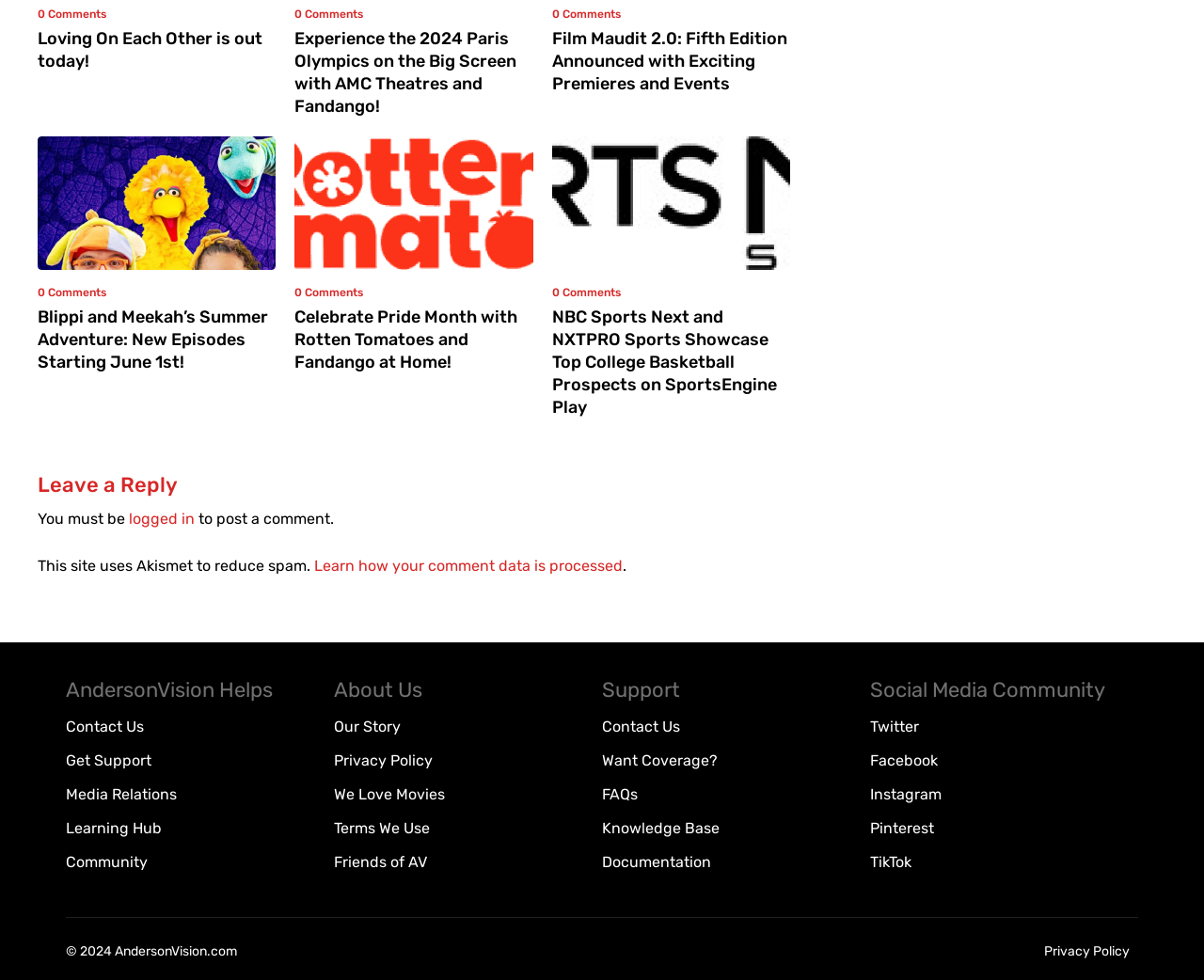Find the bounding box coordinates of the clickable region needed to perform the following instruction: "Click on 'Loving On Each Other is out today!' to read the article". The coordinates should be provided as four float numbers between 0 and 1, i.e., [left, top, right, bottom].

[0.031, 0.029, 0.218, 0.073]